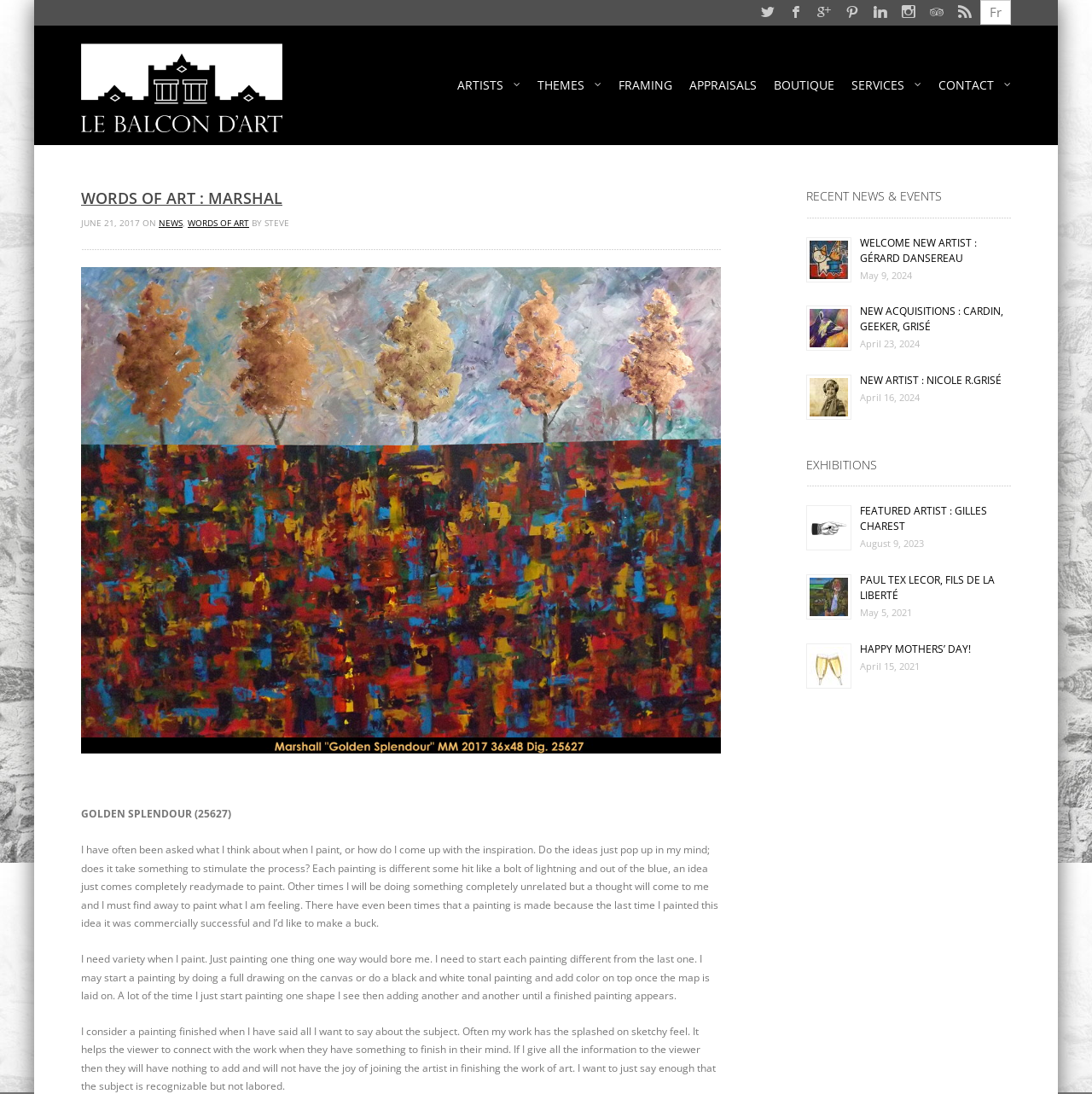How many news and events are listed on the webpage?
Using the screenshot, give a one-word or short phrase answer.

8